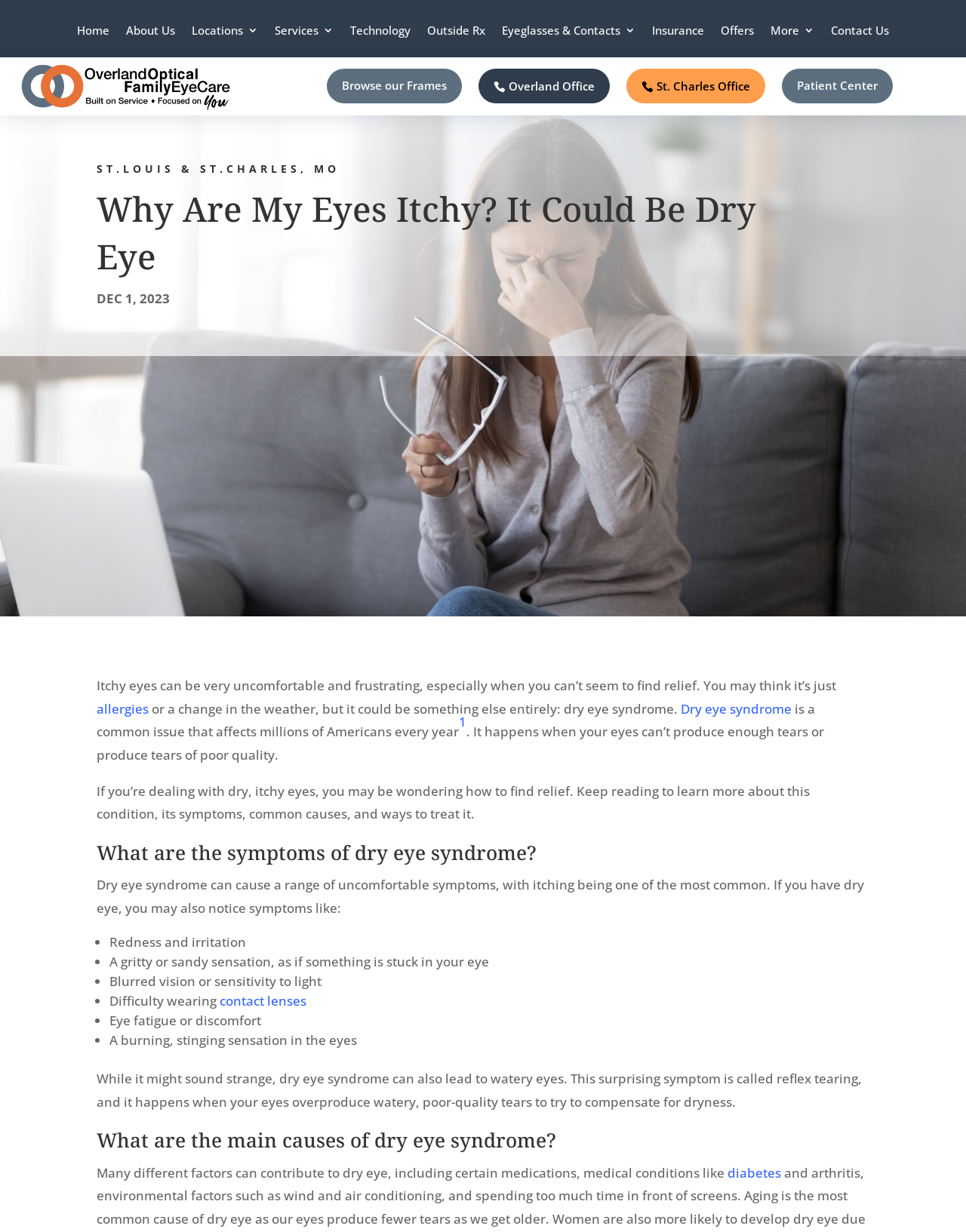Given the following UI element description: "contact lenses", find the bounding box coordinates in the webpage screenshot.

[0.227, 0.805, 0.317, 0.82]